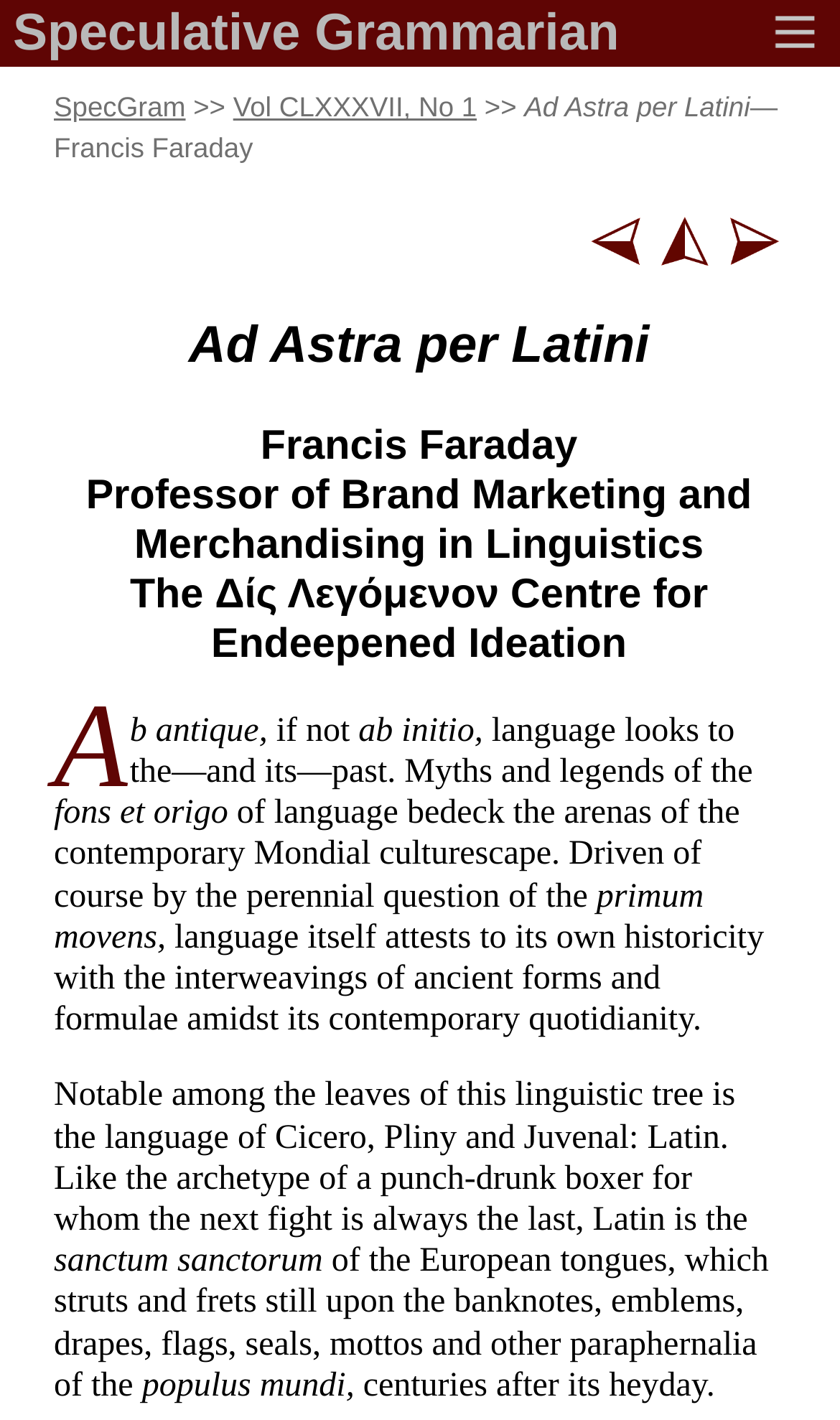Find the bounding box of the web element that fits this description: "SpecGram".

[0.064, 0.064, 0.221, 0.087]